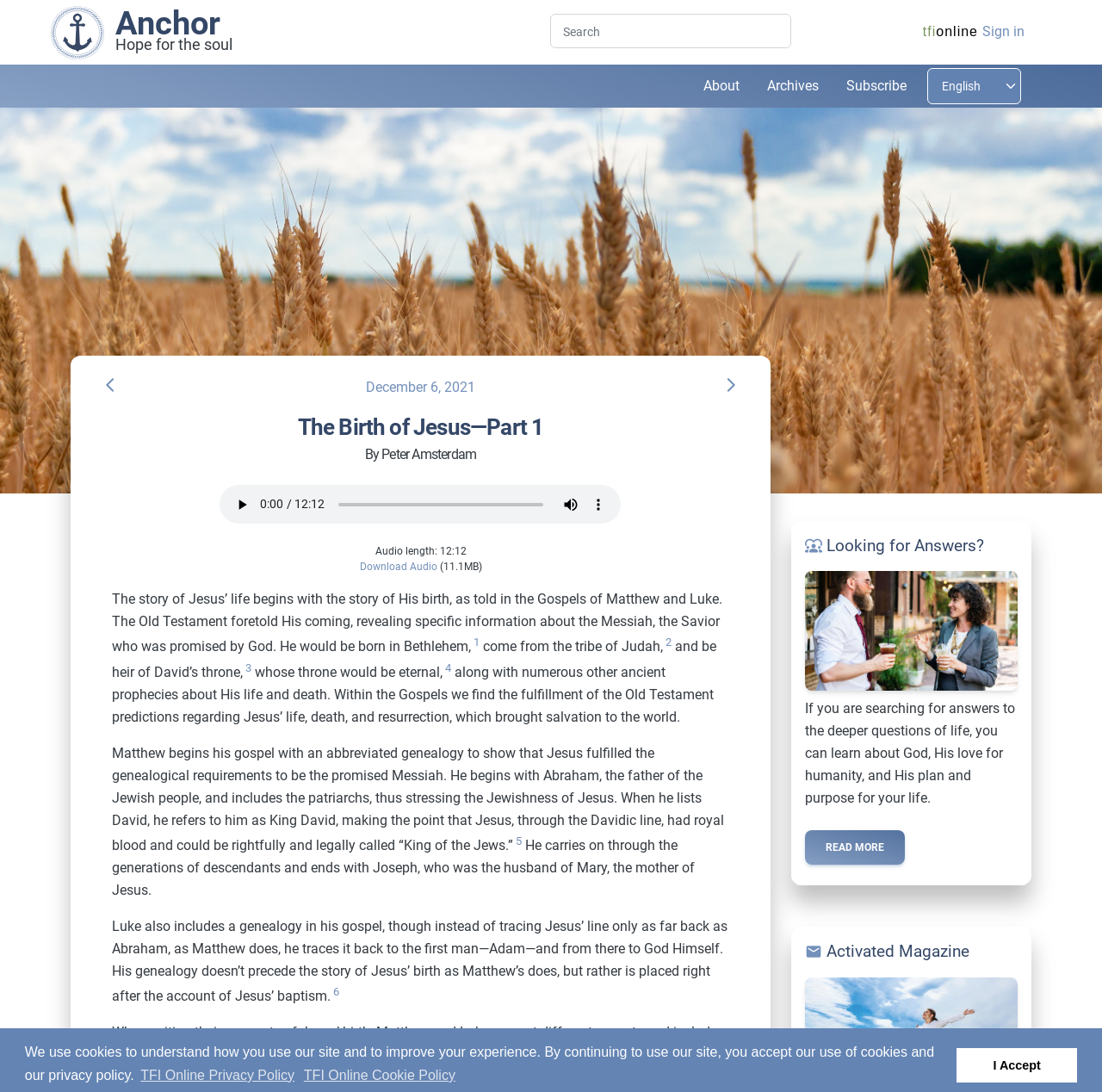What is the theme of the 'Activated Magazine' section?
Analyze the image and deliver a detailed answer to the question.

The 'Activated Magazine' section appears to be related to spiritual growth and self-improvement, as it mentions 'If you are searching for answers to the deeper questions of life, you can learn about God, His love for humanity, and His plan and purpose for your life.'